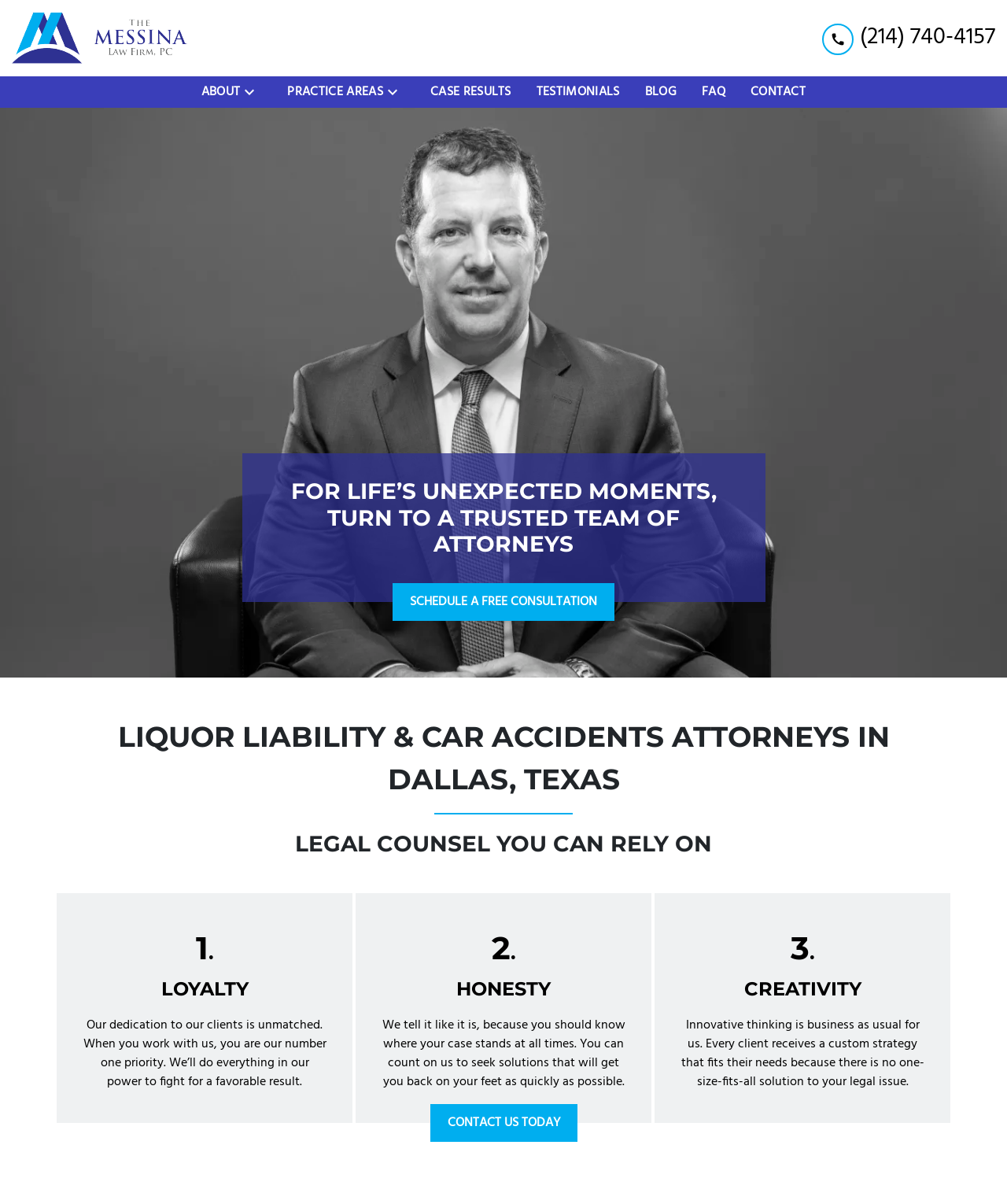What is the phone number to call the attorney?
Look at the image and respond to the question as thoroughly as possible.

I found the answer by looking at the link element with the text 'link to call attorney (214) 740-4157' which is located at the top right corner of the webpage, indicating that it is the phone number to call the attorney.